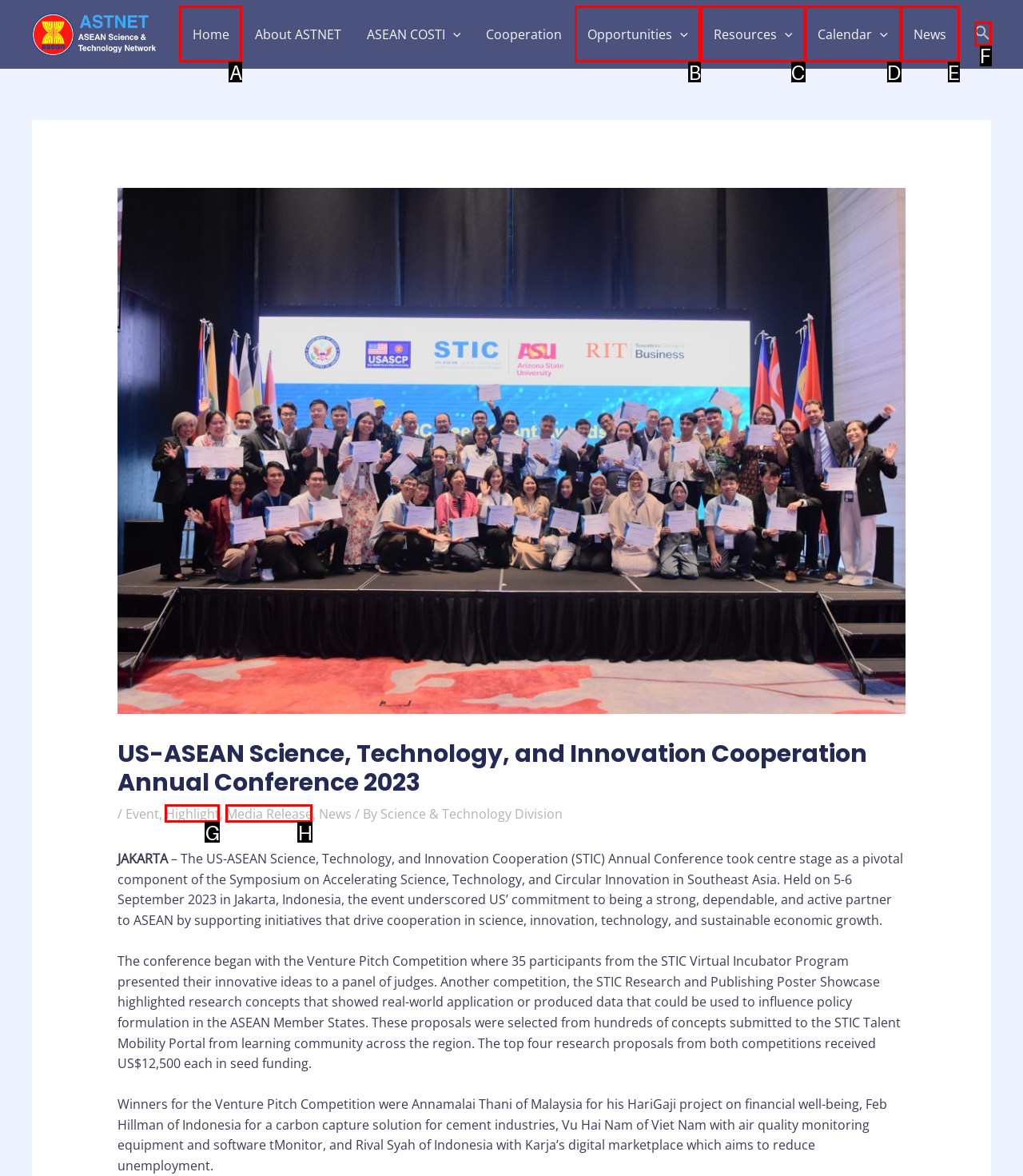Select the appropriate bounding box to fulfill the task: Search for something Respond with the corresponding letter from the choices provided.

F